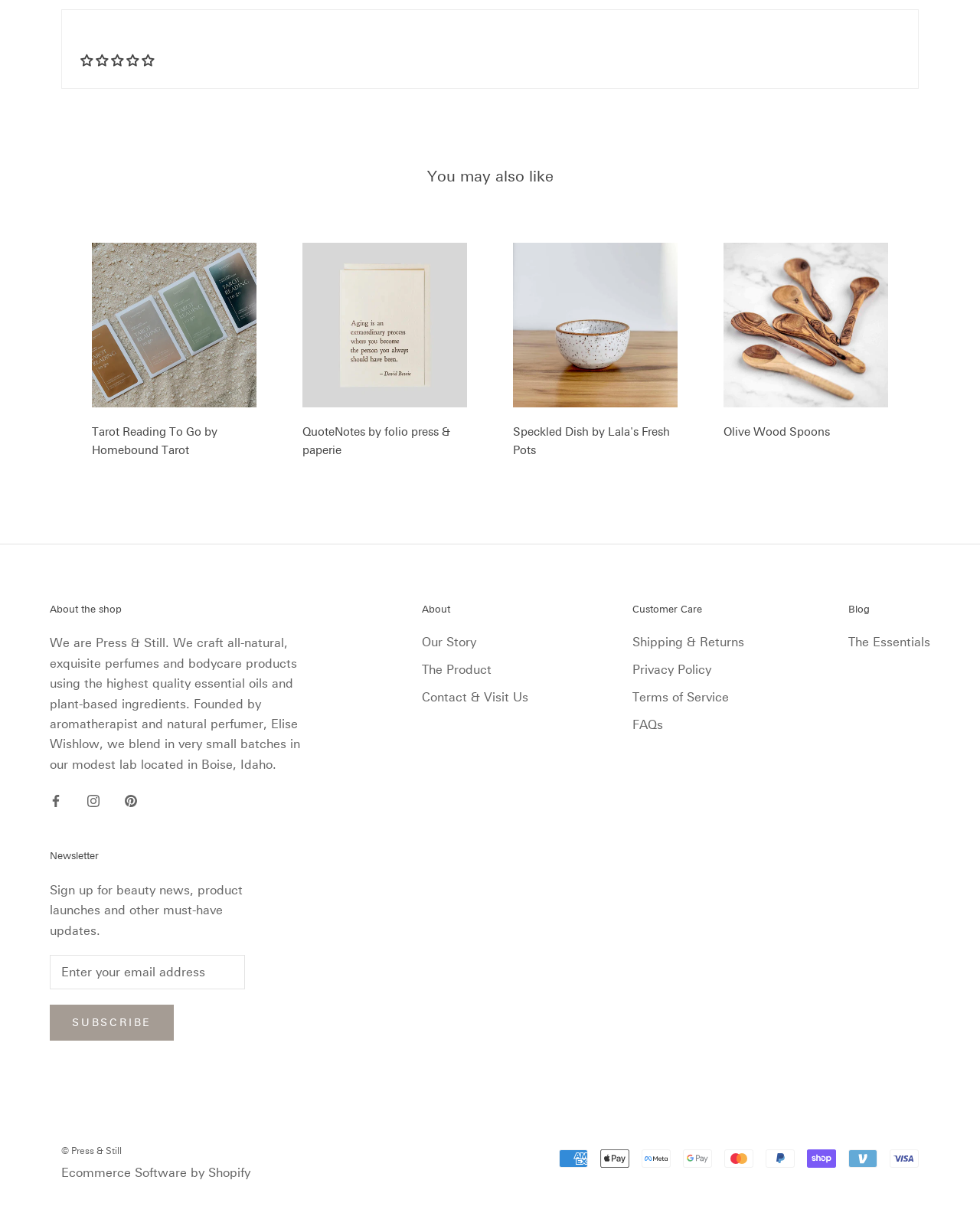Locate the bounding box coordinates of the clickable element to fulfill the following instruction: "Subscribe to the newsletter". Provide the coordinates as four float numbers between 0 and 1 in the format [left, top, right, bottom].

[0.051, 0.826, 0.178, 0.856]